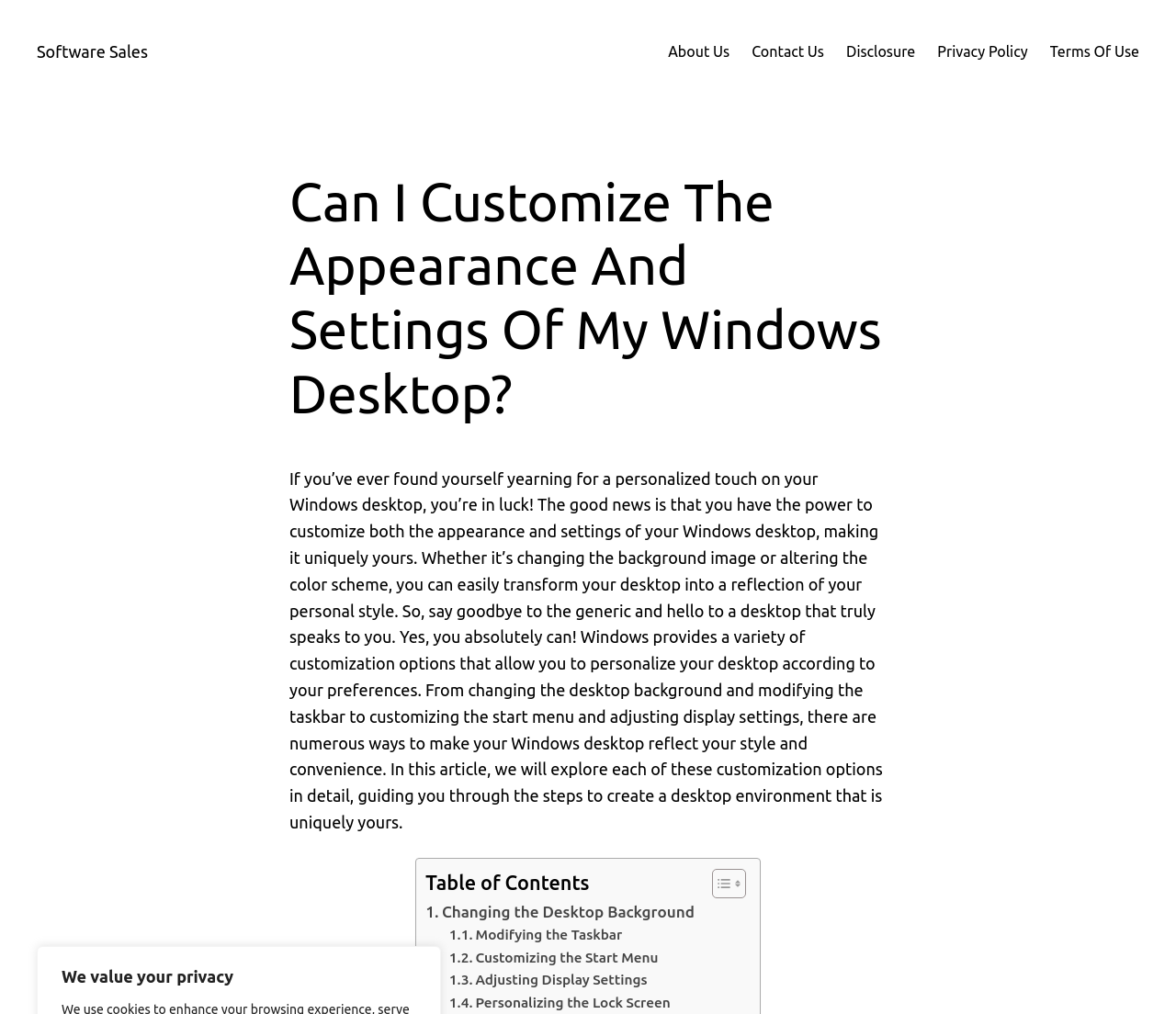Determine the bounding box coordinates for the clickable element required to fulfill the instruction: "Read the 'Can I Customize The Appearance And Settings Of My Windows Desktop?' heading". Provide the coordinates as four float numbers between 0 and 1, i.e., [left, top, right, bottom].

[0.246, 0.167, 0.754, 0.419]